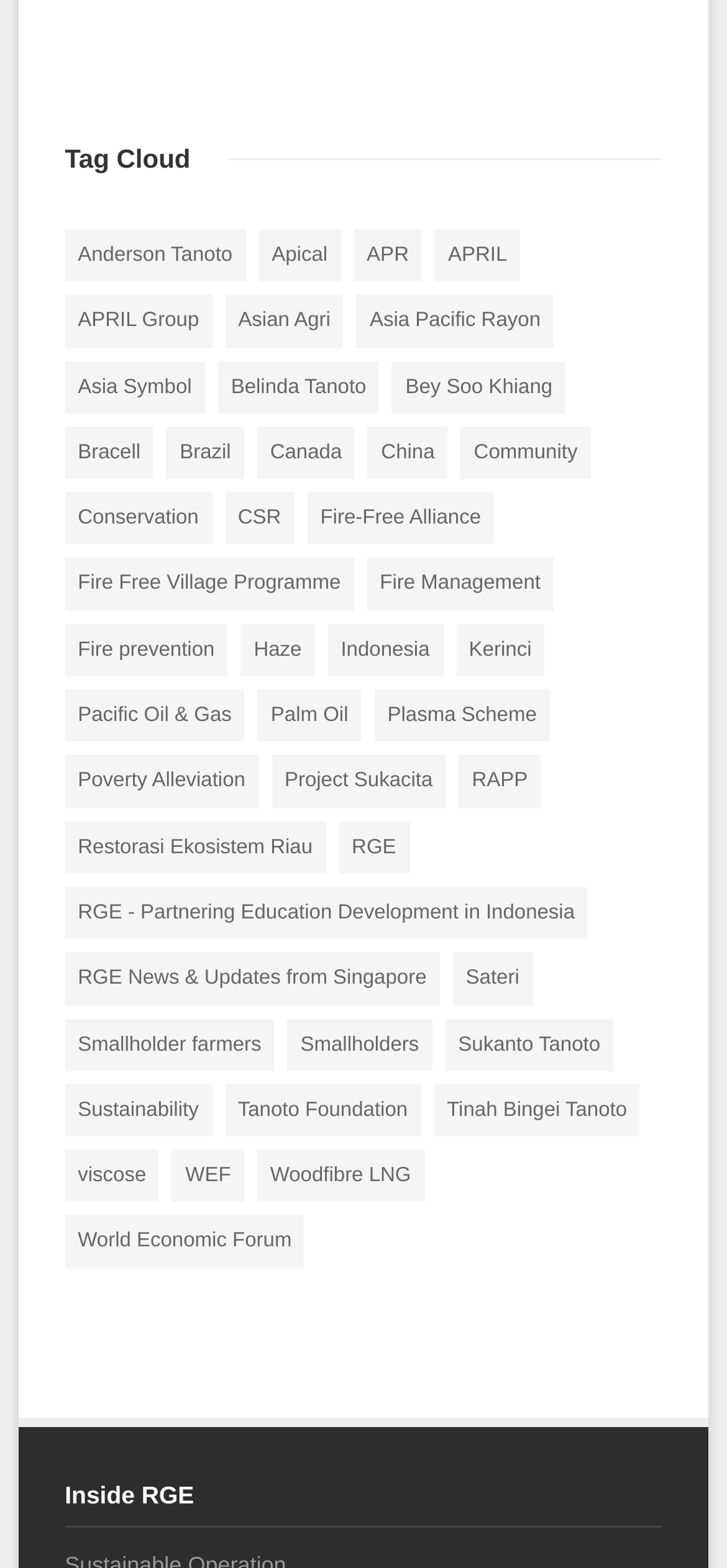Using the description "Fire Free Village Programme", locate and provide the bounding box of the UI element.

[0.089, 0.356, 0.487, 0.389]